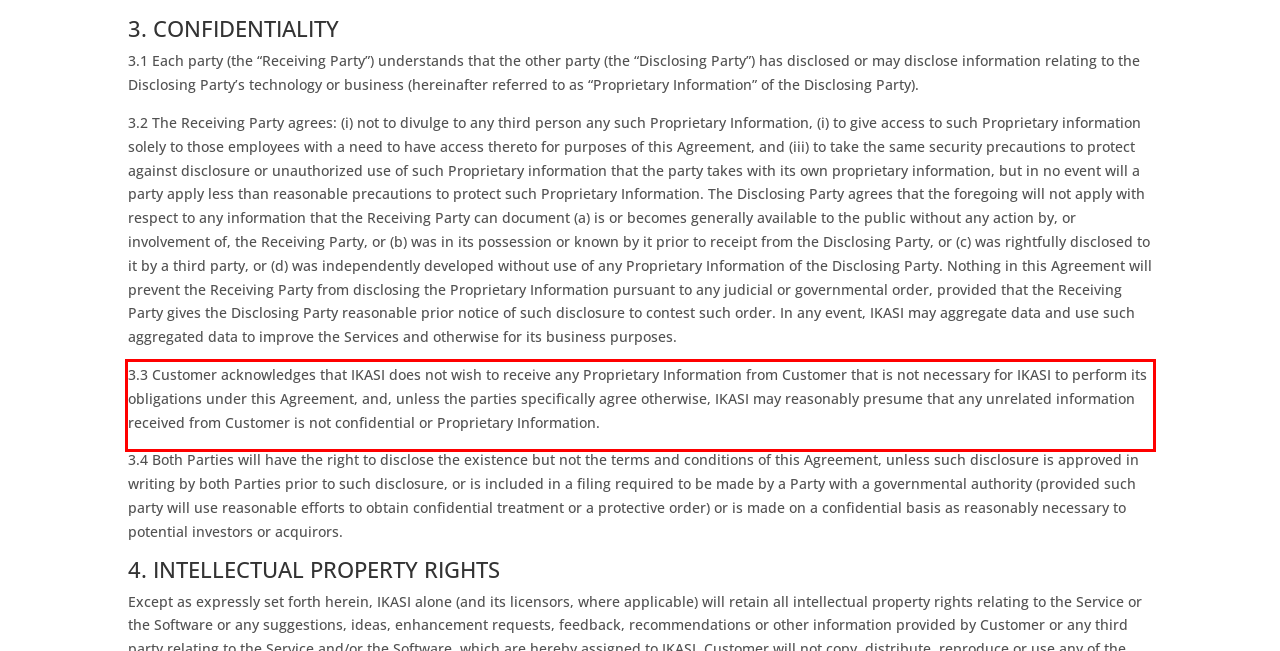Using OCR, extract the text content found within the red bounding box in the given webpage screenshot.

3.3 Customer acknowledges that IKASI does not wish to receive any Proprietary Information from Customer that is not necessary for IKASI to perform its obligations under this Agreement, and, unless the parties specifically agree otherwise, IKASI may reasonably presume that any unrelated information received from Customer is not confidential or Proprietary Information.